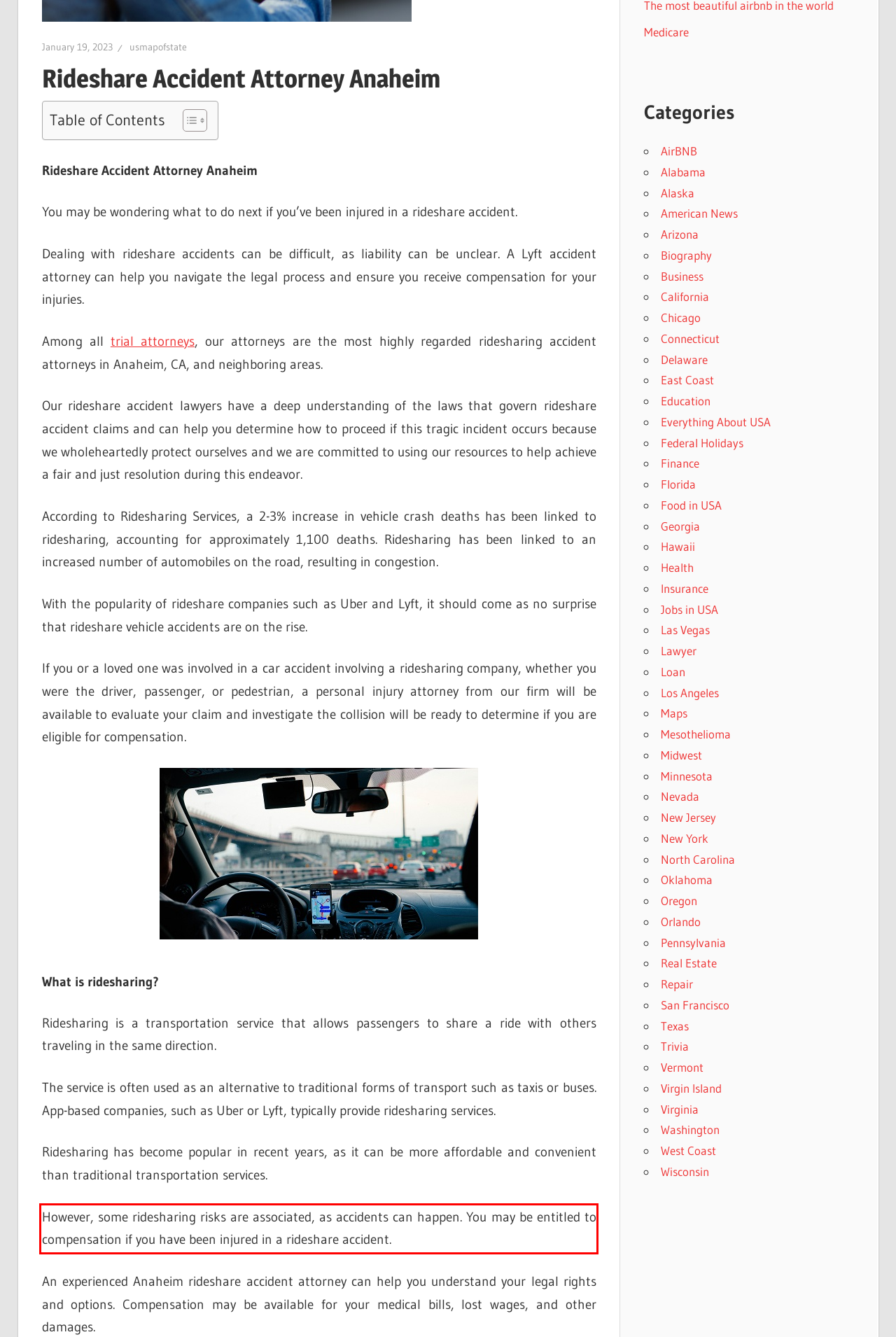Using the provided screenshot, read and generate the text content within the red-bordered area.

However, some ridesharing risks are associated, as accidents can happen. You may be entitled to compensation if you have been injured in a rideshare accident.